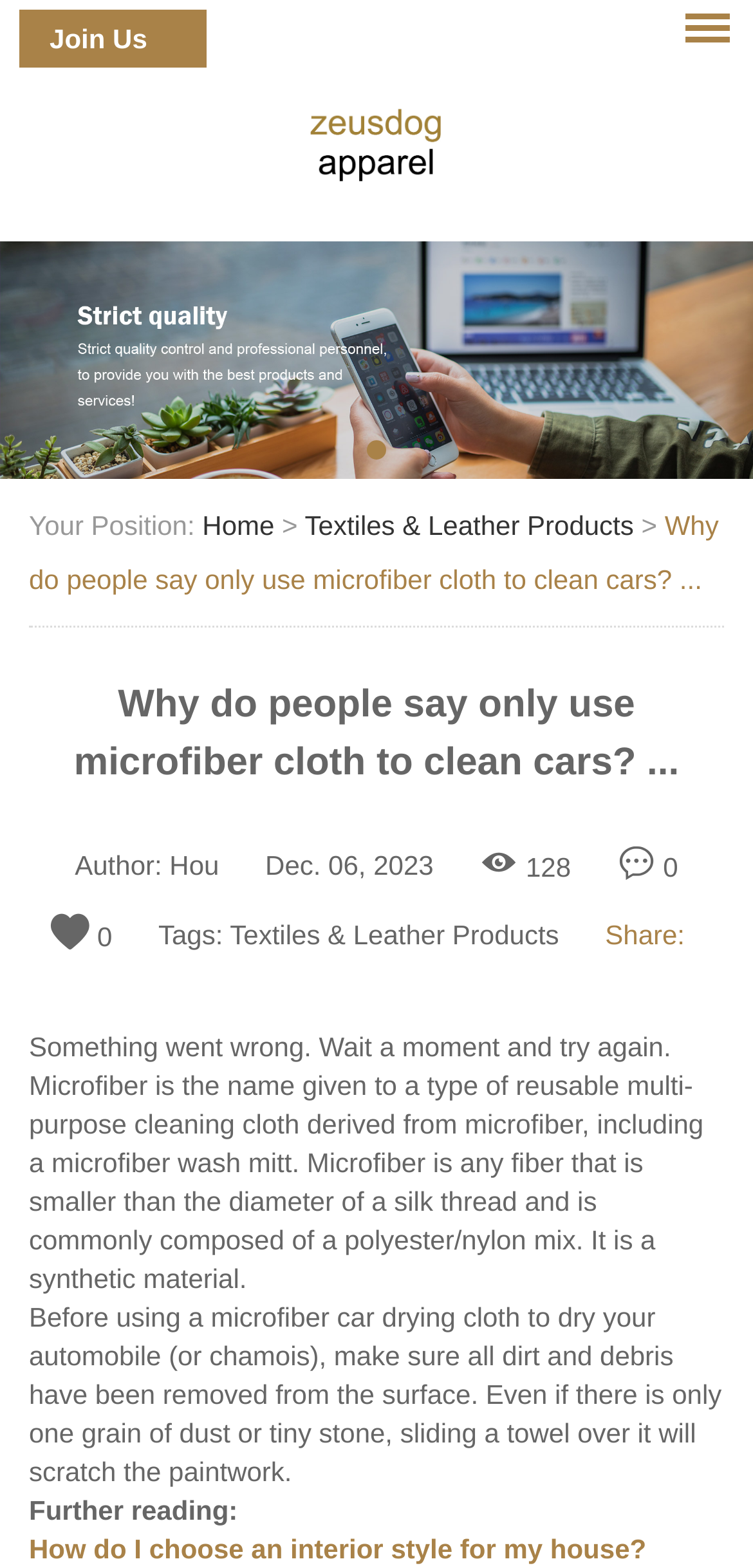How many views are there on this article?
Using the information presented in the image, please offer a detailed response to the question.

The number of views on this article can be found by looking at the section that displays the number of views. In this case, the number is '128', which means this article has been viewed 128 times.